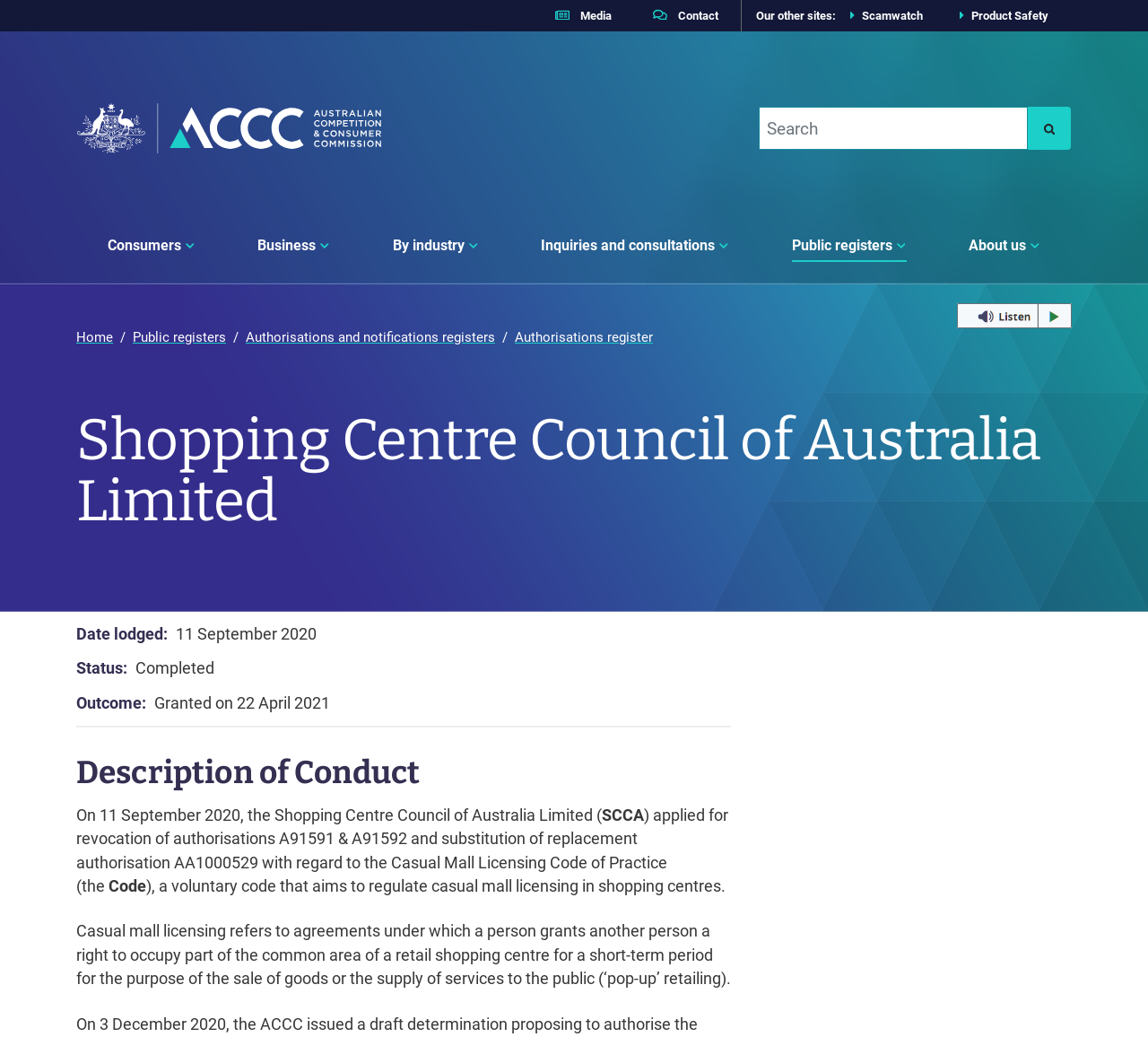Find the bounding box coordinates for the area that should be clicked to accomplish the instruction: "Go to Media page".

[0.474, 0.009, 0.533, 0.022]